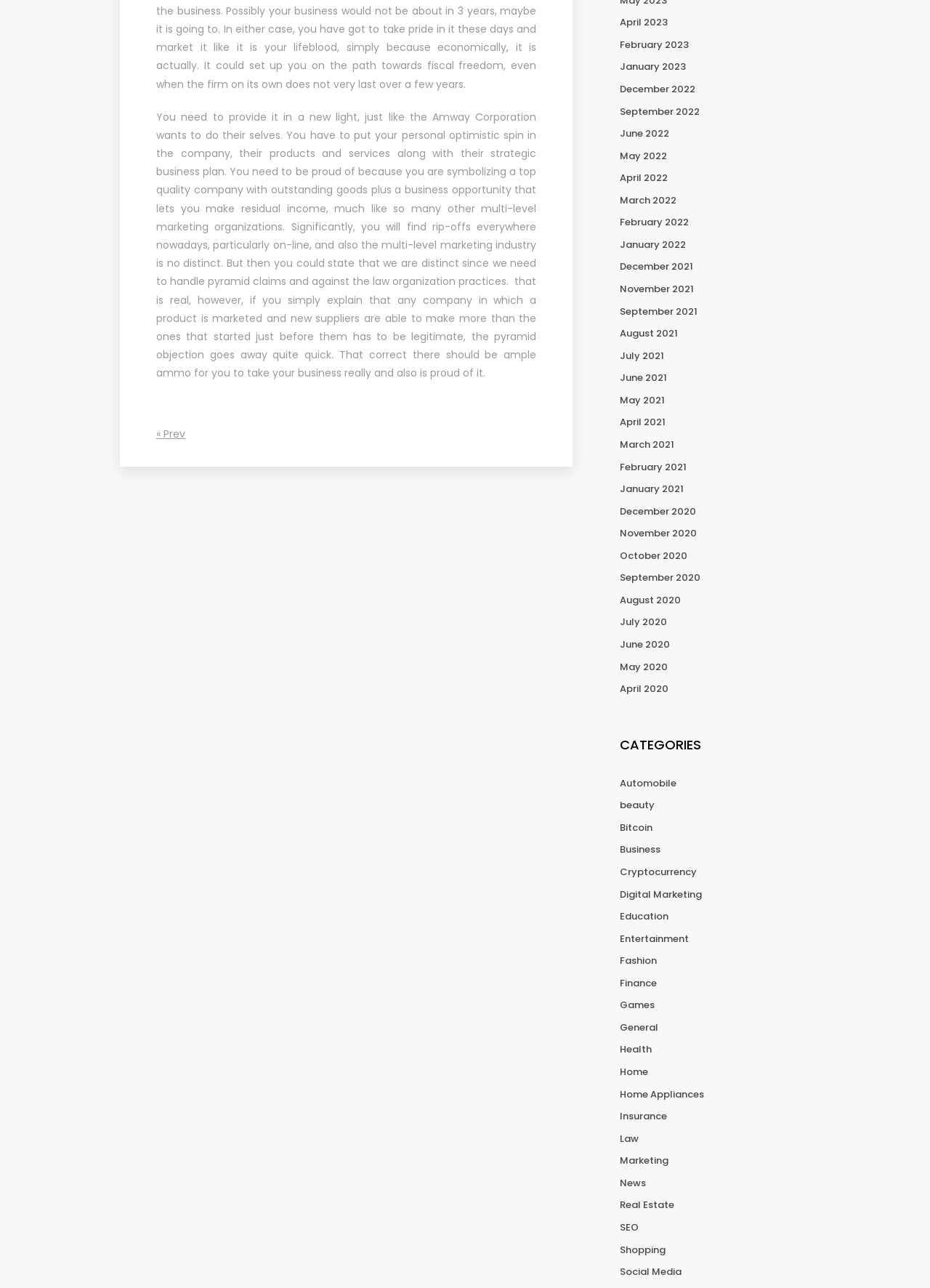Provide a single word or phrase to answer the given question: 
What is the topic of the text on the page?

Multi-level marketing